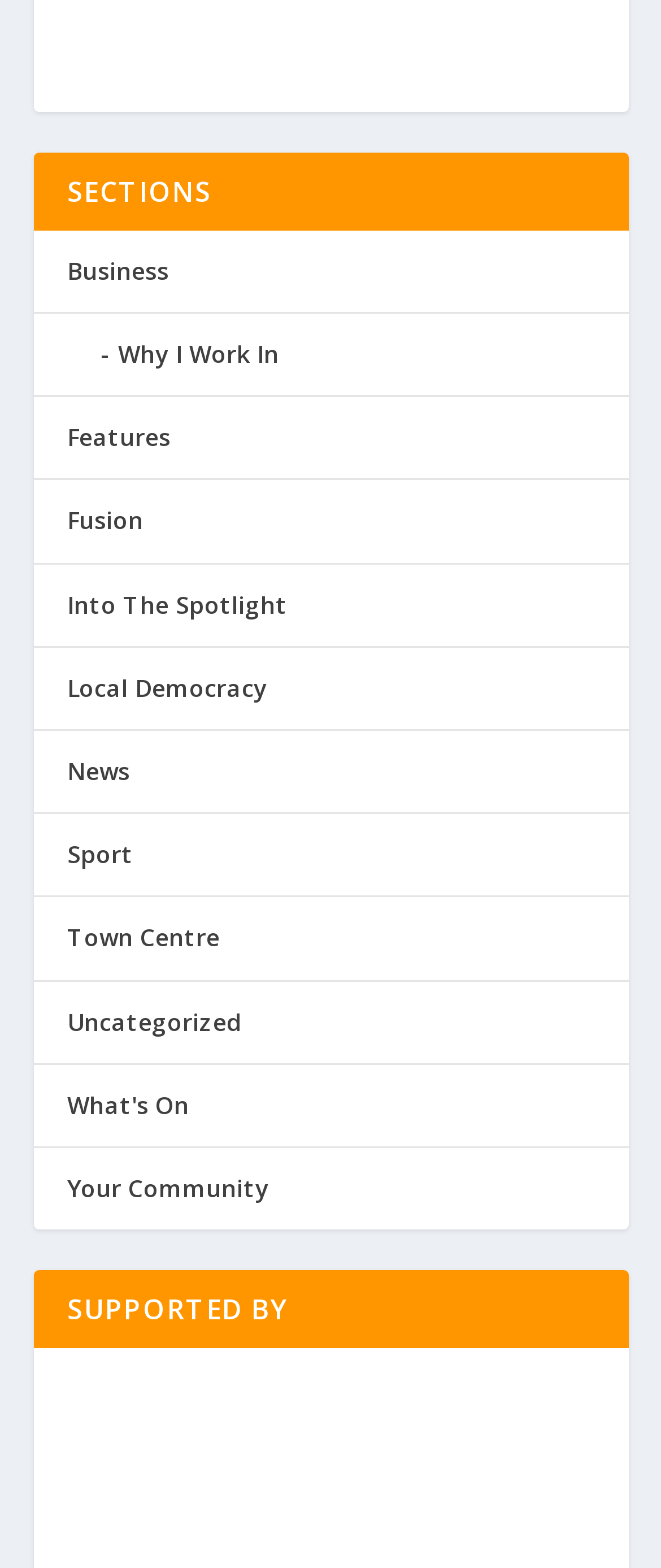Locate the bounding box coordinates of the element you need to click to accomplish the task described by this instruction: "click on Business".

[0.101, 0.162, 0.255, 0.183]